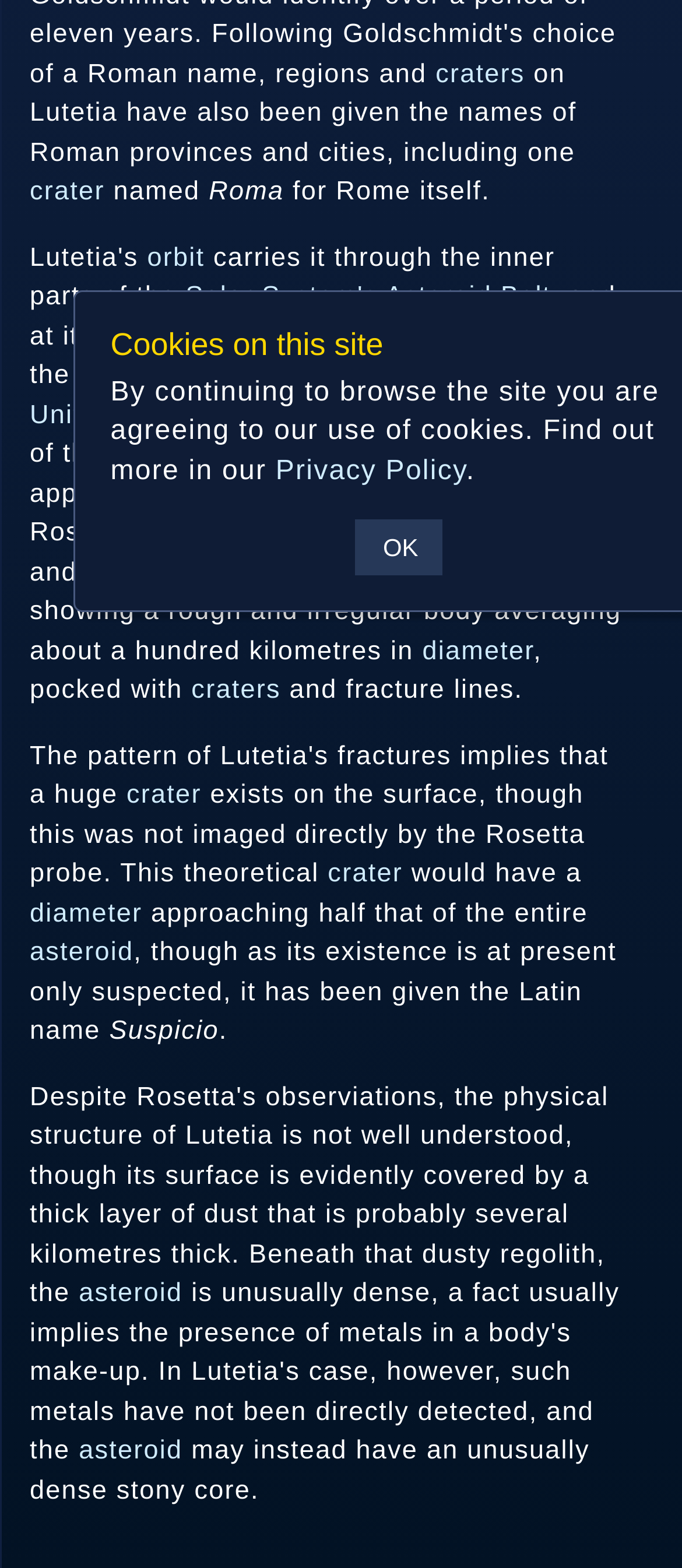Identify the bounding box for the element characterized by the following description: "crater".

[0.044, 0.113, 0.154, 0.132]